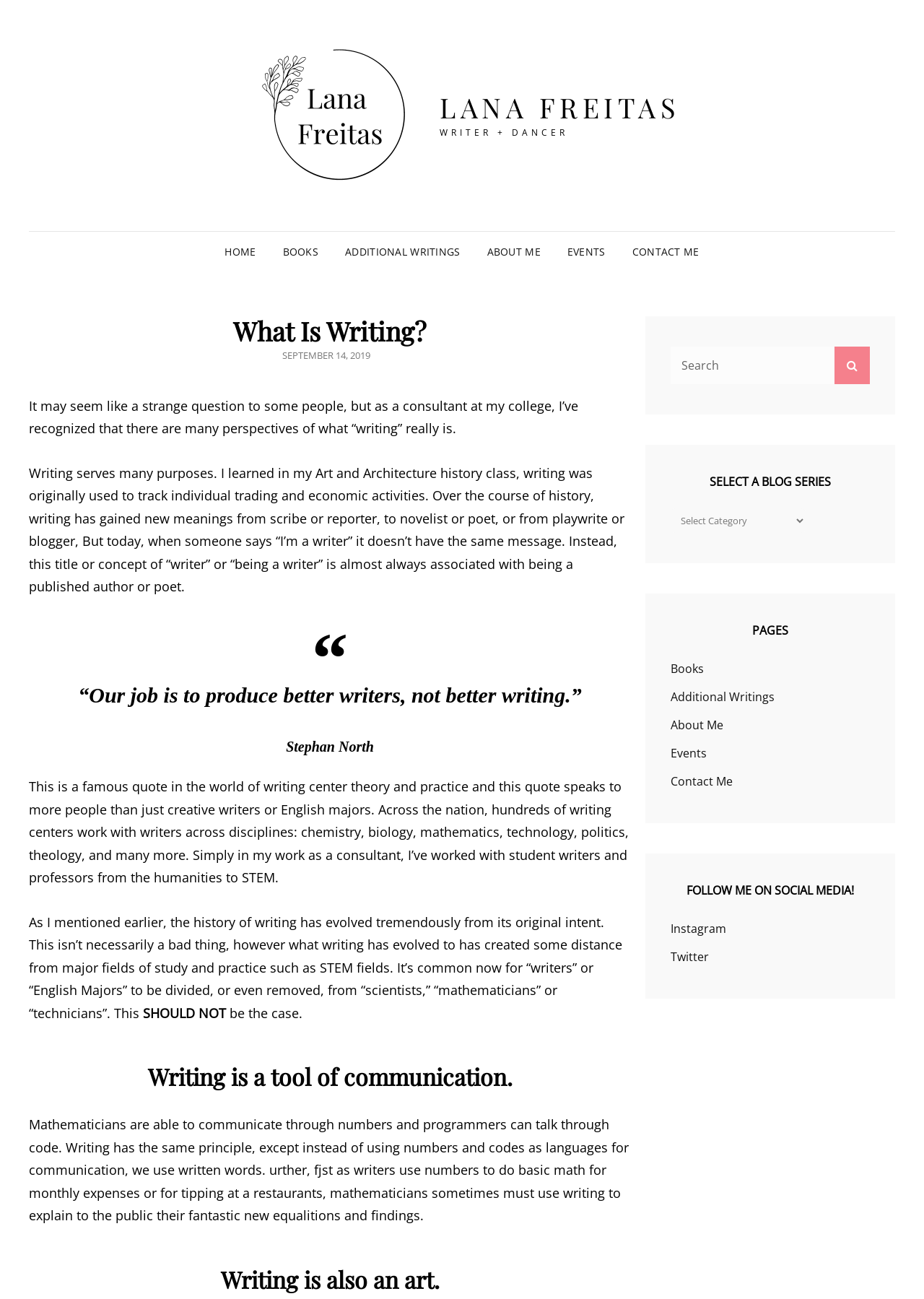Kindly determine the bounding box coordinates for the area that needs to be clicked to execute this instruction: "Click on the 'HOME' link".

[0.231, 0.178, 0.29, 0.21]